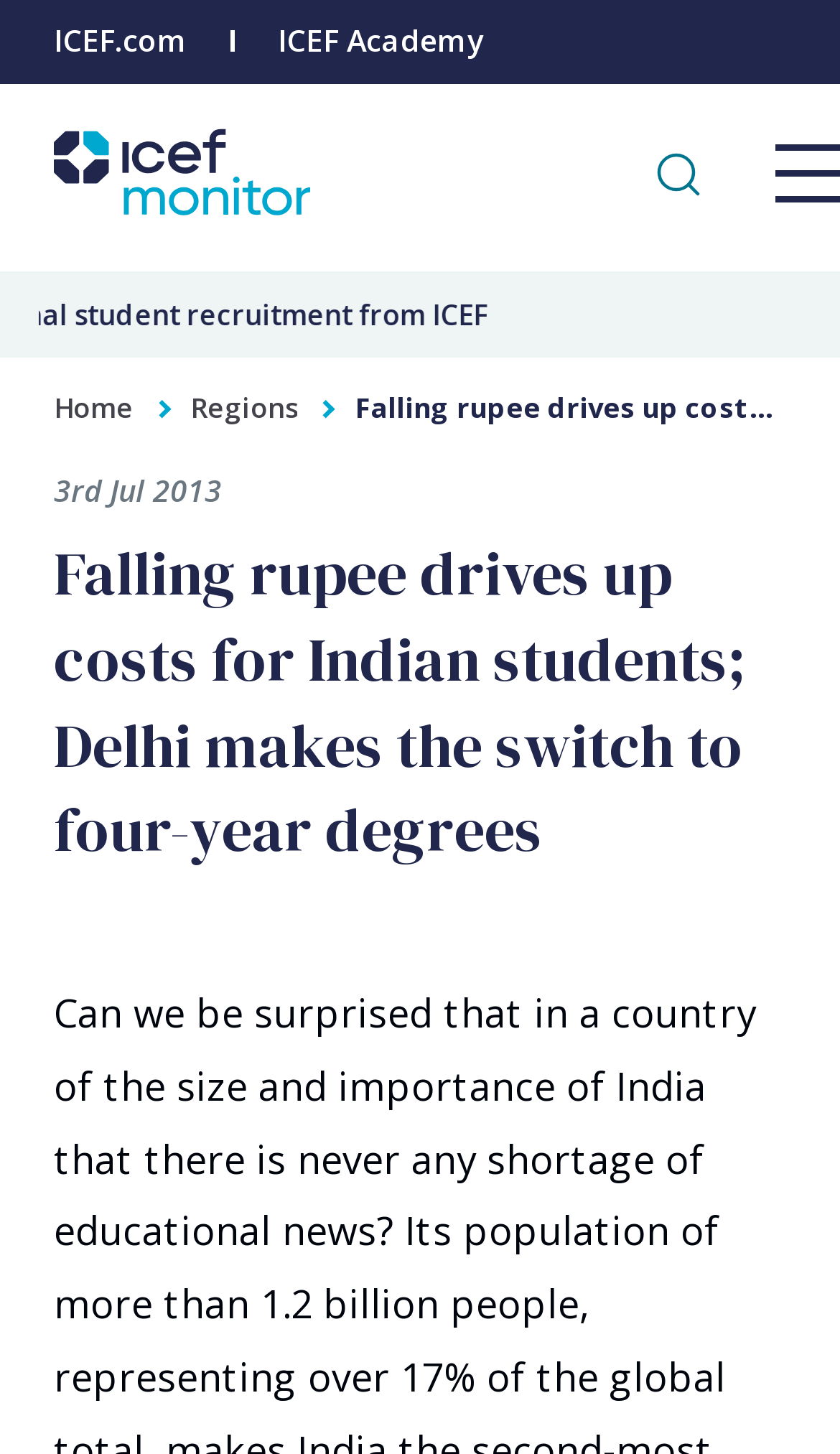Generate a thorough caption that explains the contents of the webpage.

The webpage appears to be an article page from ICEF Monitor, a market intelligence platform for international student recruitment. At the top left corner, there is a link to ICEF.com, followed by a link to ICEF Academy. Next to these links is the ICEF Monitor logo. Below these elements, there is a link to go to the ICEF Monitor home page, accompanied by the ICEF Monitor logo again.

On the right side of the top section, there is a search button labeled "Search ICEF Monitor", accompanied by a smaller ICEF Monitor logo. Below the search button, there is a navigation breadcrumb section that displays the current page's location in the website's hierarchy. The breadcrumb section starts with a link to the home page, followed by a link to the "Regions" section.

The main content of the webpage is an article with the title "Falling rupee drives up costs for Indian students; Delhi makes the switch to four-year degrees", which is displayed prominently in the middle of the page. The article's publication date, "3rd Jul 2013", is displayed above the title.